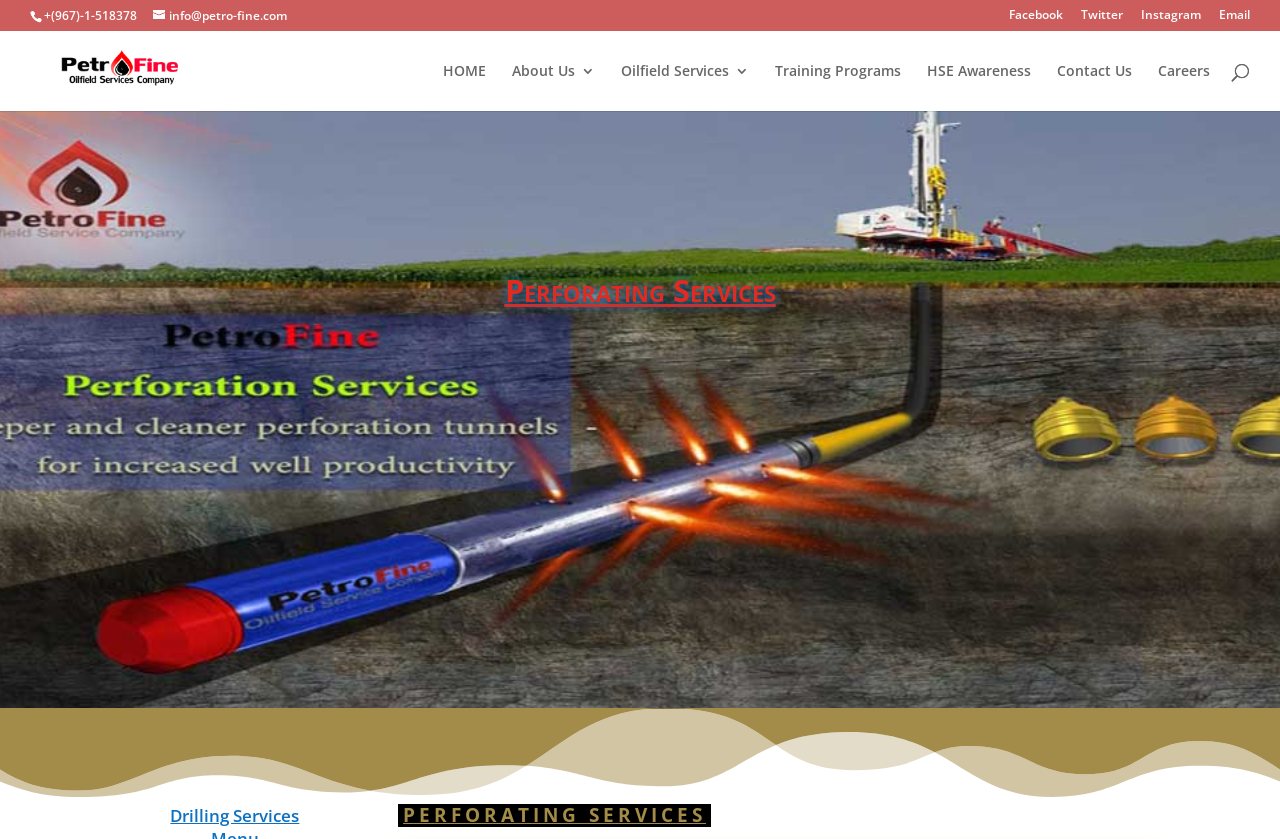Locate the bounding box coordinates of the clickable region to complete the following instruction: "visit the Facebook page."

[0.788, 0.011, 0.83, 0.036]